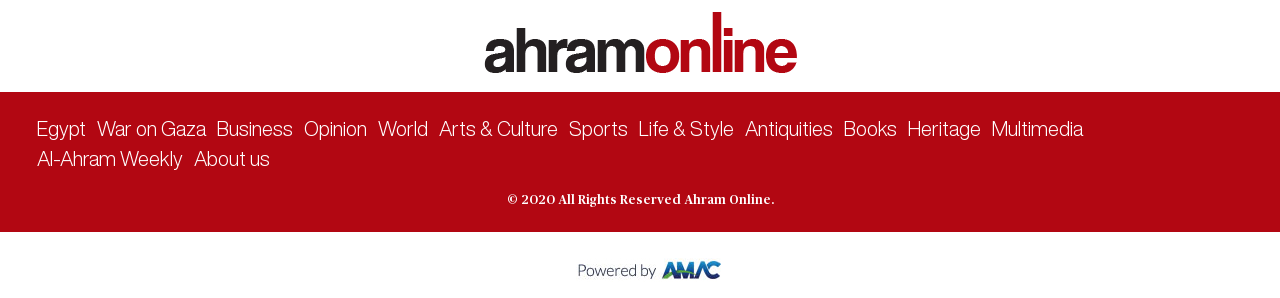Kindly determine the bounding box coordinates for the area that needs to be clicked to execute this instruction: "Click the link to Egypt".

[0.029, 0.397, 0.067, 0.468]